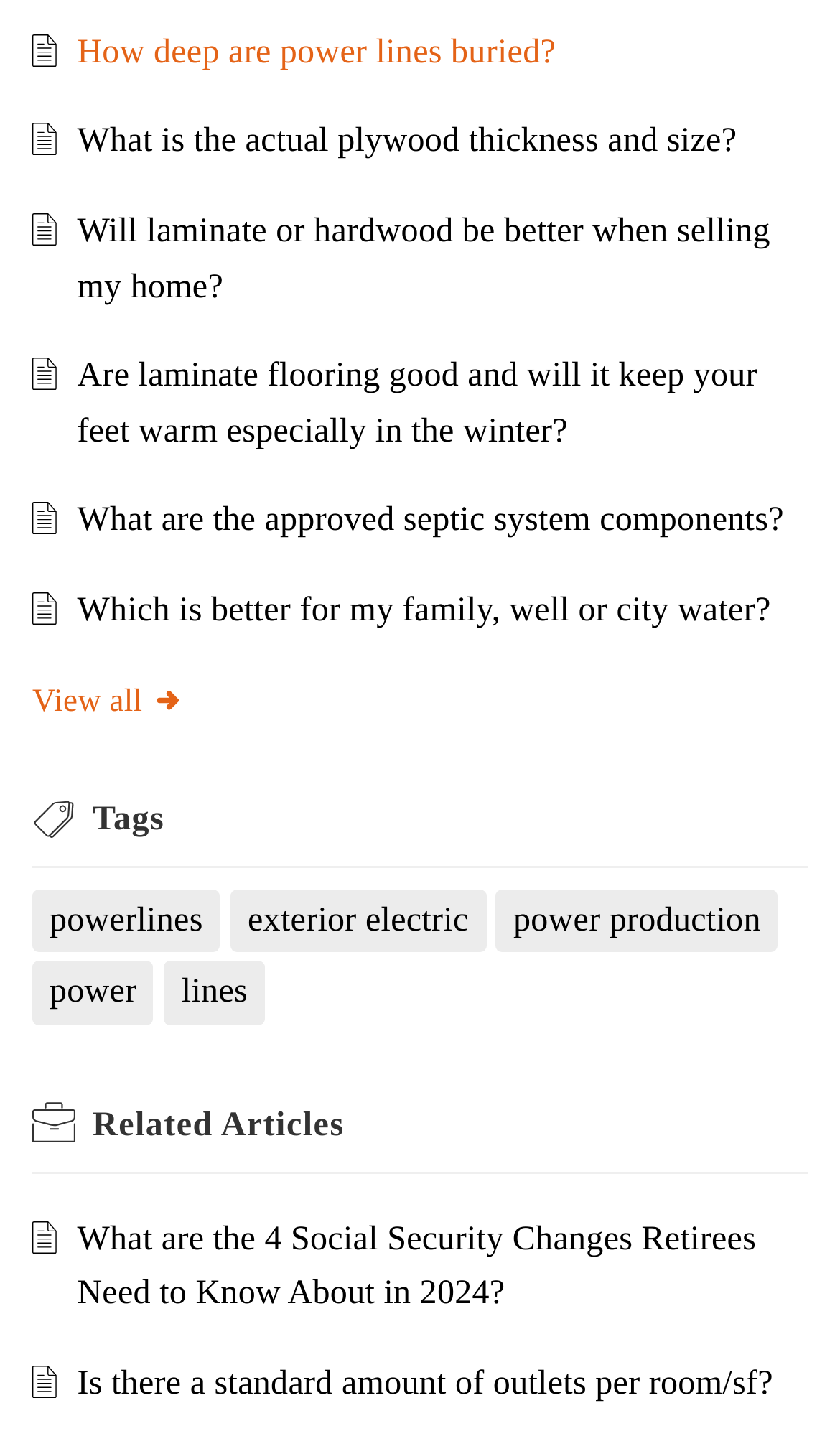Pinpoint the bounding box coordinates for the area that should be clicked to perform the following instruction: "View all".

[0.038, 0.478, 0.221, 0.502]